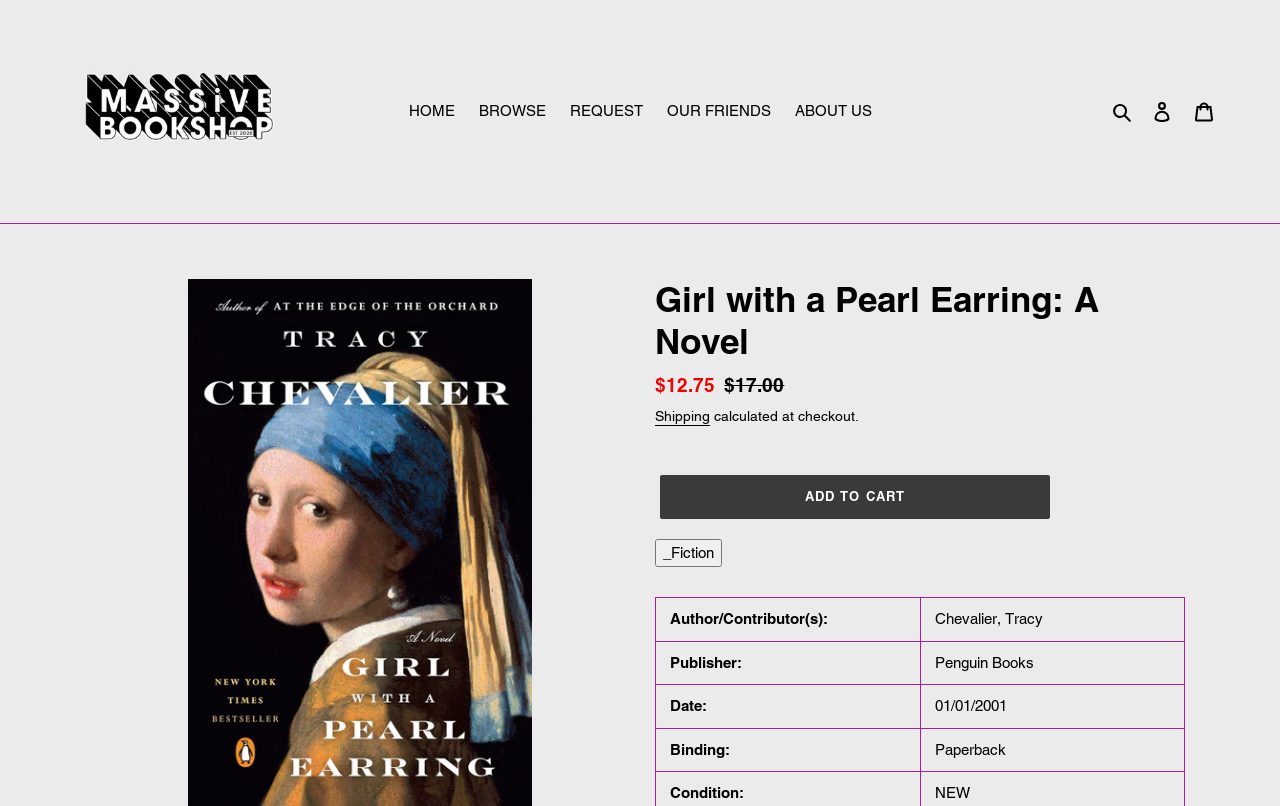Identify the bounding box for the UI element described as: "REQUEST". The coordinates should be four float numbers between 0 and 1, i.e., [left, top, right, bottom].

[0.437, 0.121, 0.51, 0.156]